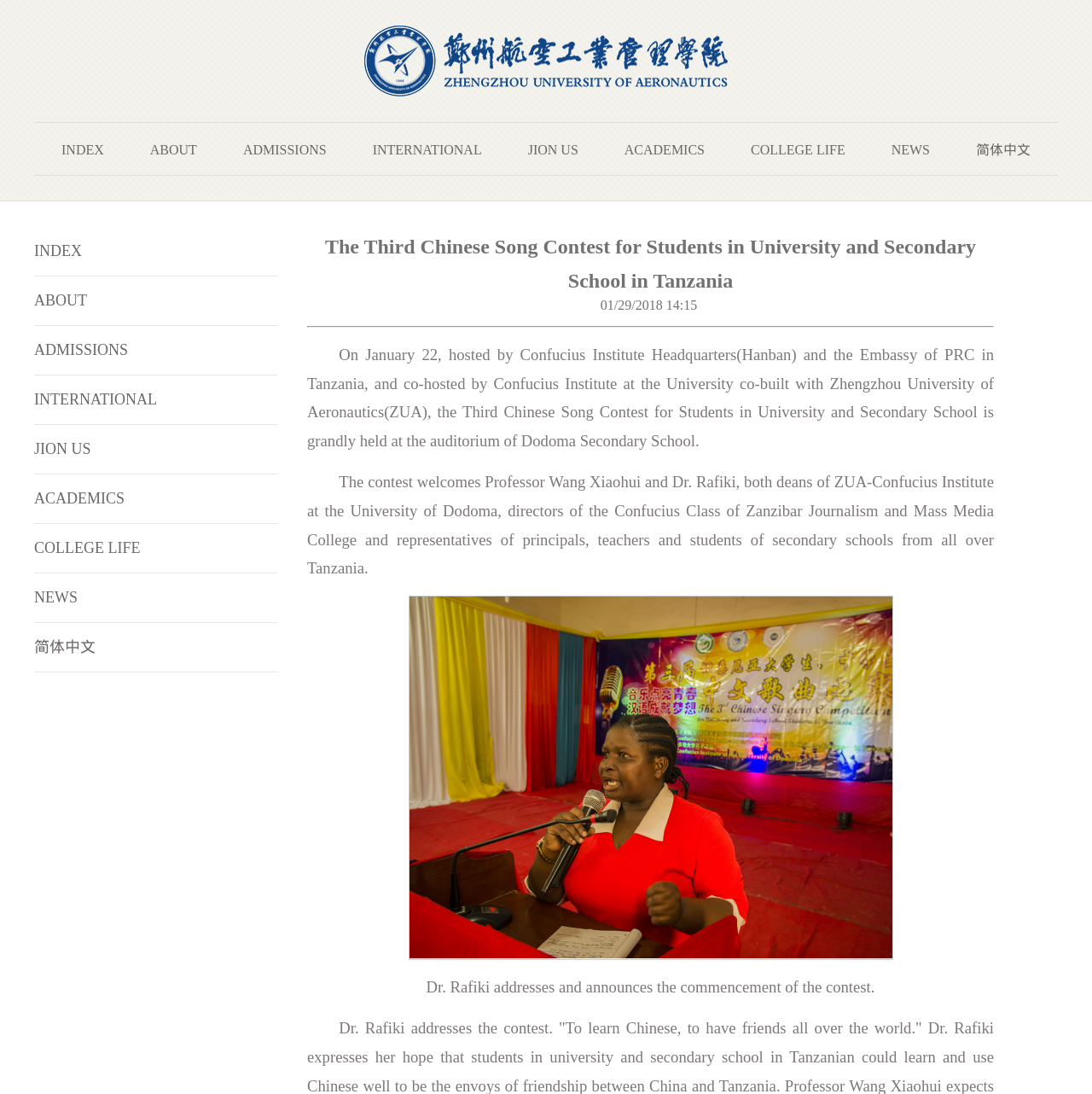Please provide a comprehensive response to the question below by analyzing the image: 
What is the name of the university co-built with Zhengzhou University of Aeronautics?

I found this answer by reading the StaticText element with the text 'Professor Wang Xiaohui and Dr. Rafiki, both deans of ZUA-Confucius Institute at the University of Dodoma, directors of the Confucius Class of Zanzibar Journalism and Mass Media College and representatives of principals, teachers and students of secondary schools from all over Tanzania.'